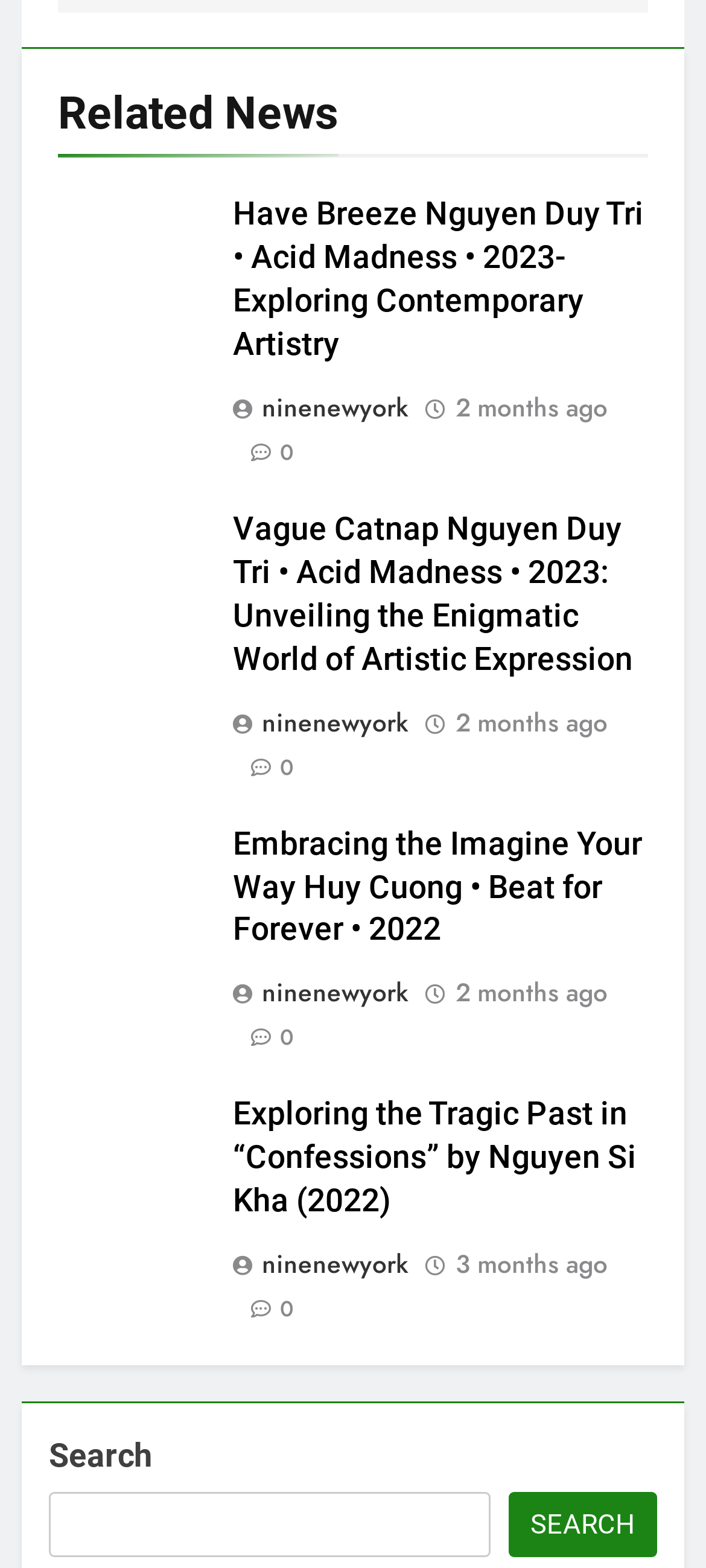Refer to the element description parent_node: SEARCH name="s" and identify the corresponding bounding box in the screenshot. Format the coordinates as (top-left x, top-left y, bottom-right x, bottom-right y) with values in the range of 0 to 1.

[0.069, 0.952, 0.695, 0.993]